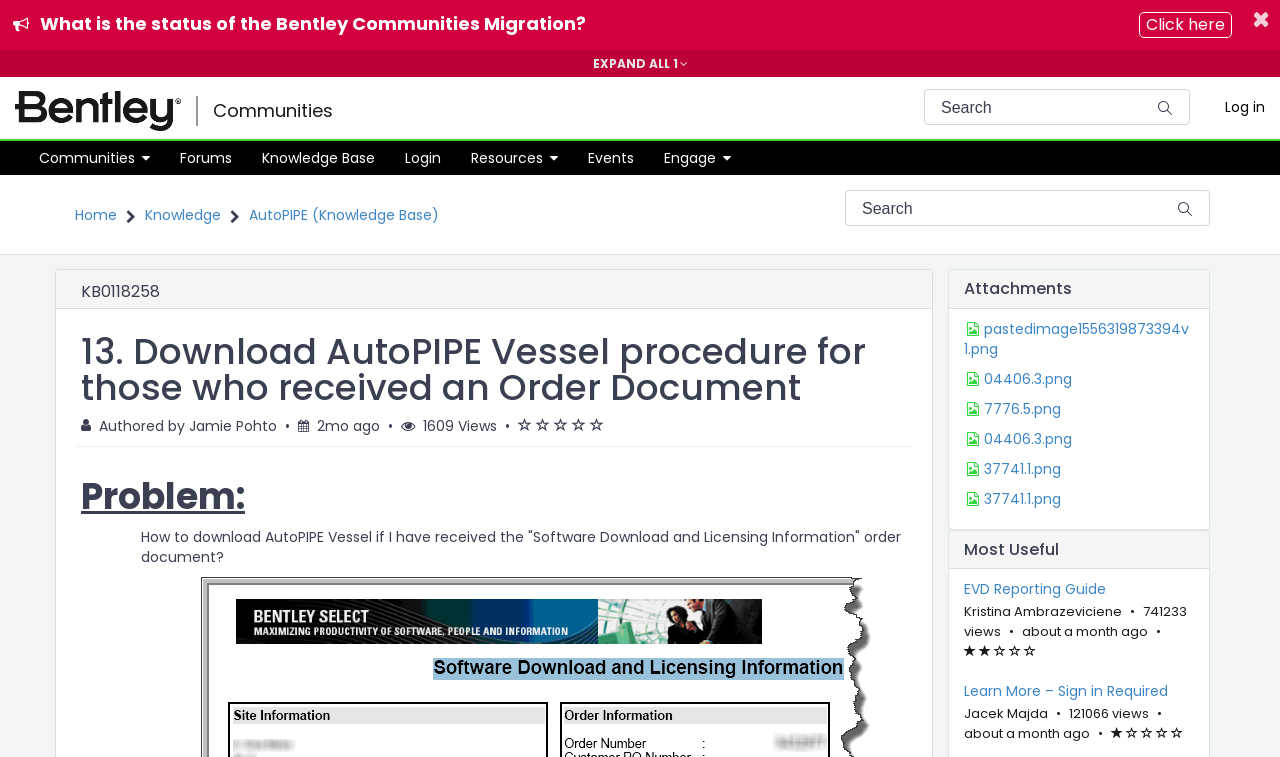Generate a thorough explanation of the webpage's elements.

This webpage is about downloading AutoPIPE Vessel, specifically for those who have received an Order Document. The page has a navigation menu at the top, with links to the homepage, communities, and login. There is also a search bar with a submit button.

Below the navigation menu, there is a section with several links, including "Home", "Knowledge", and "AutoPIPE (Knowledge Base)". 

The main content of the page is divided into sections. The first section has a heading "13. Download AutoPIPE Vessel procedure for those who received an Order Document" and provides information about the article, including the author, update date, and view count.

The next section is titled "Problem" and describes the issue of downloading AutoPIPE Vessel when receiving the "Software Download and Licensing Information" order document. 

There is an "Attachments" section that lists several downloadable image files. 

Finally, there is a "Most Useful Articles" section that recommends two related articles, each with a link and a timestamp.

Throughout the page, there are several buttons and links, including a "What is the status of the Bentley Communities Migration?" announcement at the top, and a "Toggle navigation" button.